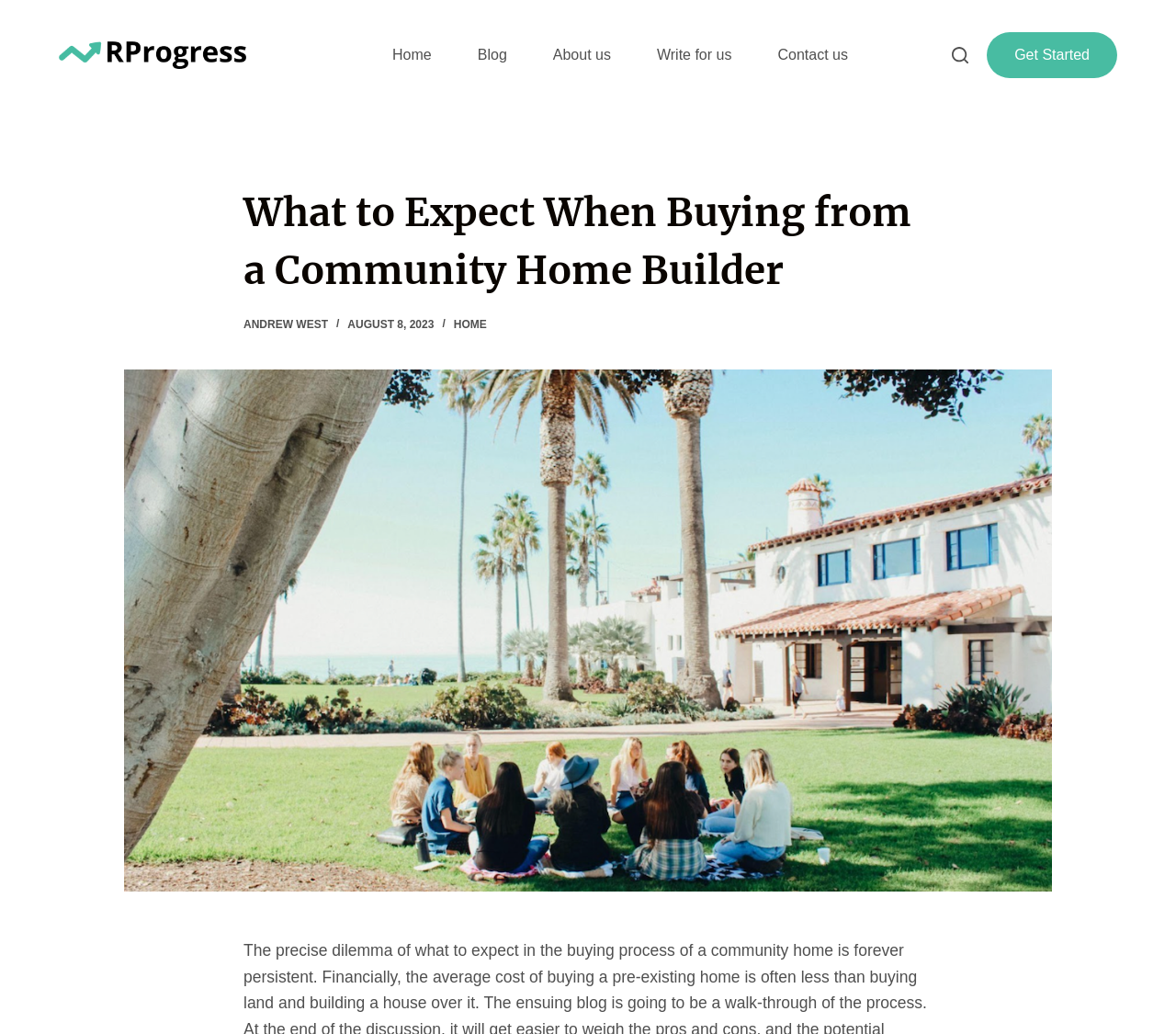Could you locate the bounding box coordinates for the section that should be clicked to accomplish this task: "search for something".

[0.81, 0.045, 0.824, 0.061]